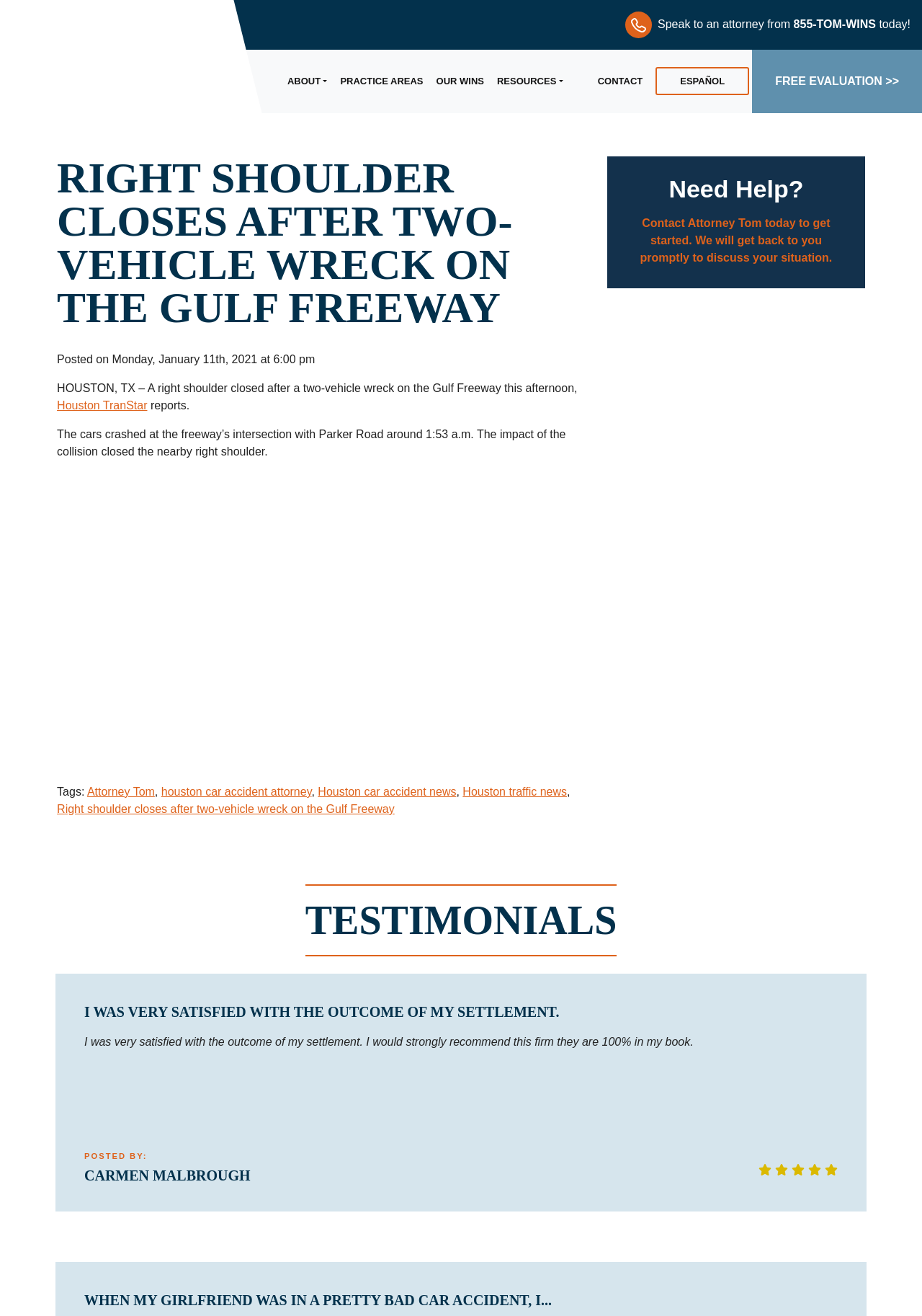Identify the bounding box coordinates of the clickable section necessary to follow the following instruction: "Read about practice areas". The coordinates should be presented as four float numbers from 0 to 1, i.e., [left, top, right, bottom].

[0.369, 0.058, 0.459, 0.066]